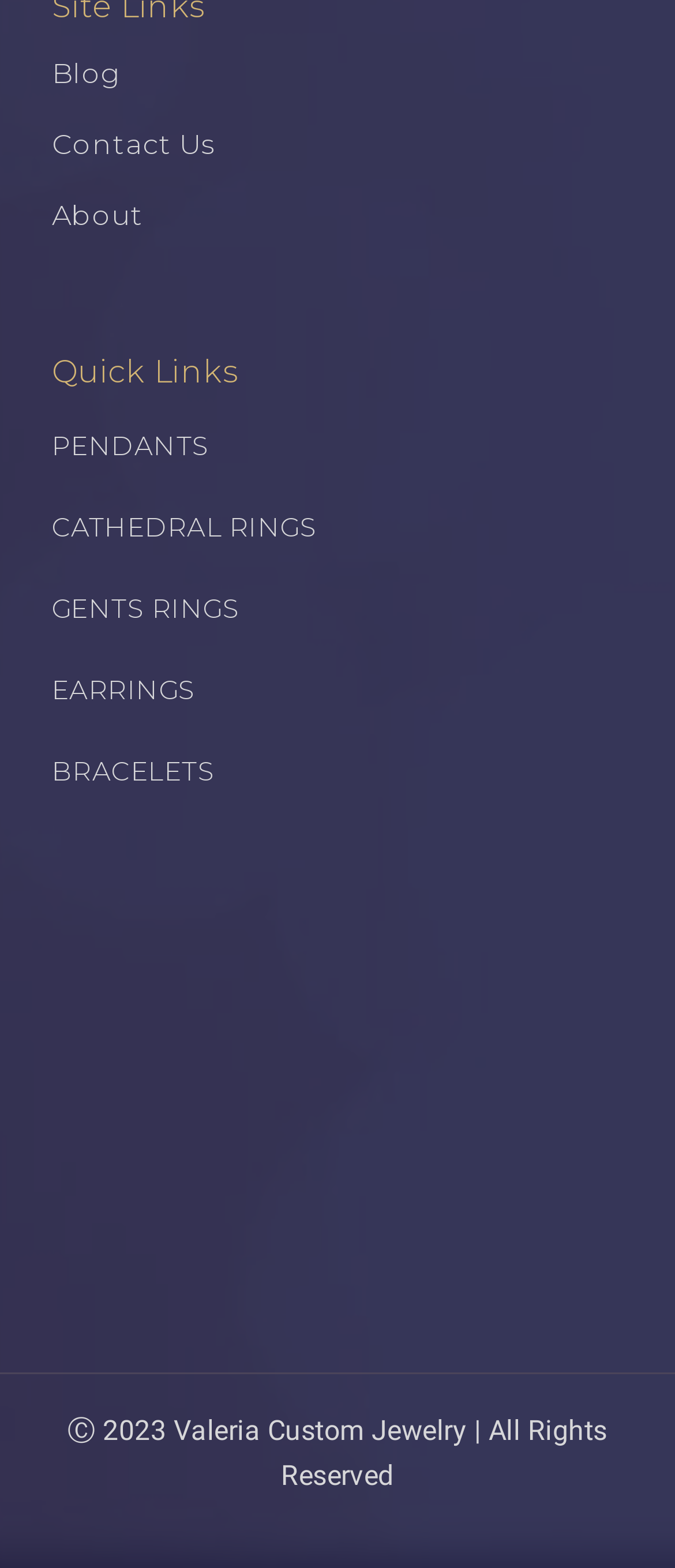Find the bounding box coordinates of the element I should click to carry out the following instruction: "Read customer reviews".

[0.077, 0.54, 0.923, 0.842]